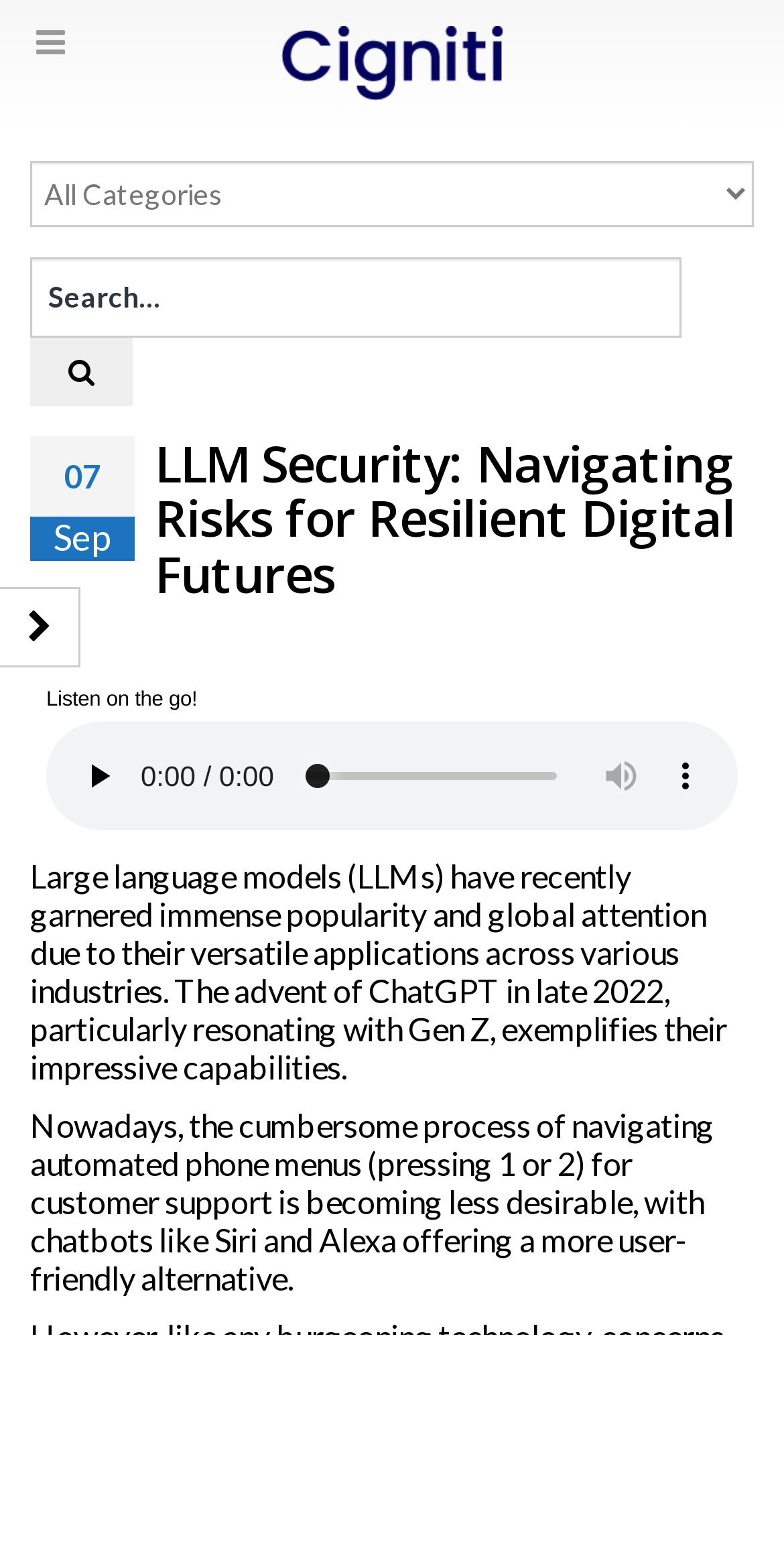Explain the webpage's design and content in an elaborate manner.

The webpage is about LLM Security, with a focus on navigating risks for resilient digital futures. At the top, there is a link to "Blog by Cigniti Technologies" accompanied by an image, positioned near the center of the page. To the left of this link, there is a combobox and a search textbox with a button containing a magnifying glass icon.

Below the link and image, there is a heading that reads "LLM Security: Navigating Risks for Resilient Digital Futures". Underneath this heading, there is a layout table with a single row and cell containing an audio component with a play button, audio time scrubber, mute button, and a button to show more media controls. The audio component is accompanied by a text that reads "Listen on the go!".

The main content of the page consists of four paragraphs of text. The first paragraph discusses the popularity of large language models and their applications across various industries. The second paragraph talks about the shift towards using chatbots like Siri and Alexa for customer support. The third paragraph raises concerns about the security implications of these language models. The fourth paragraph provides an overview of the blog post, which aims to shed light on the security concerns associated with the utilization of language models.

There is also a link to "security" within the third paragraph, which is positioned near the bottom of the page. Overall, the webpage has a clean and organized structure, with a focus on providing informative content about LLM security.